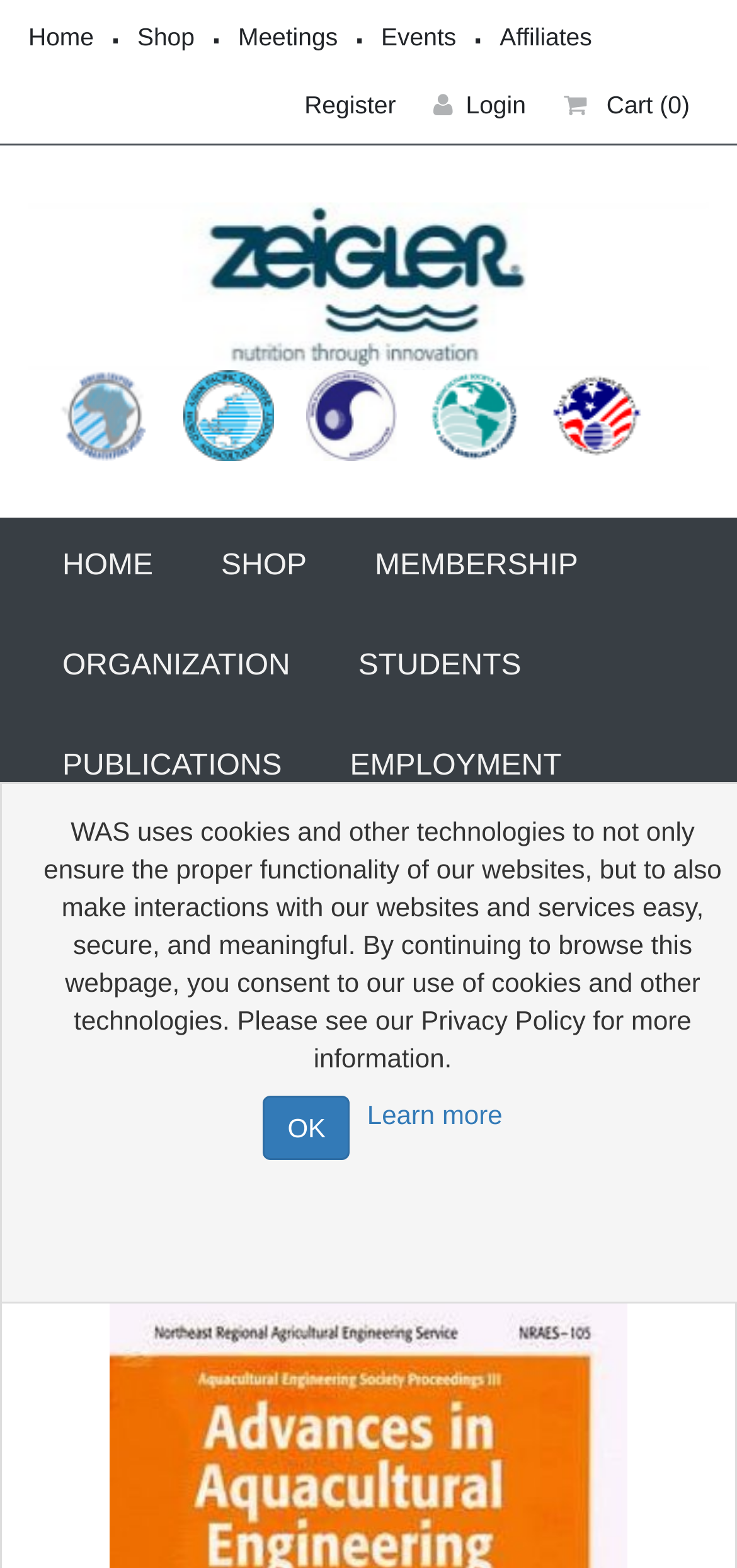Find the bounding box of the UI element described as: "aria-label="Open navigation menu"". The bounding box coordinates should be given as four float values between 0 and 1, i.e., [left, top, right, bottom].

None